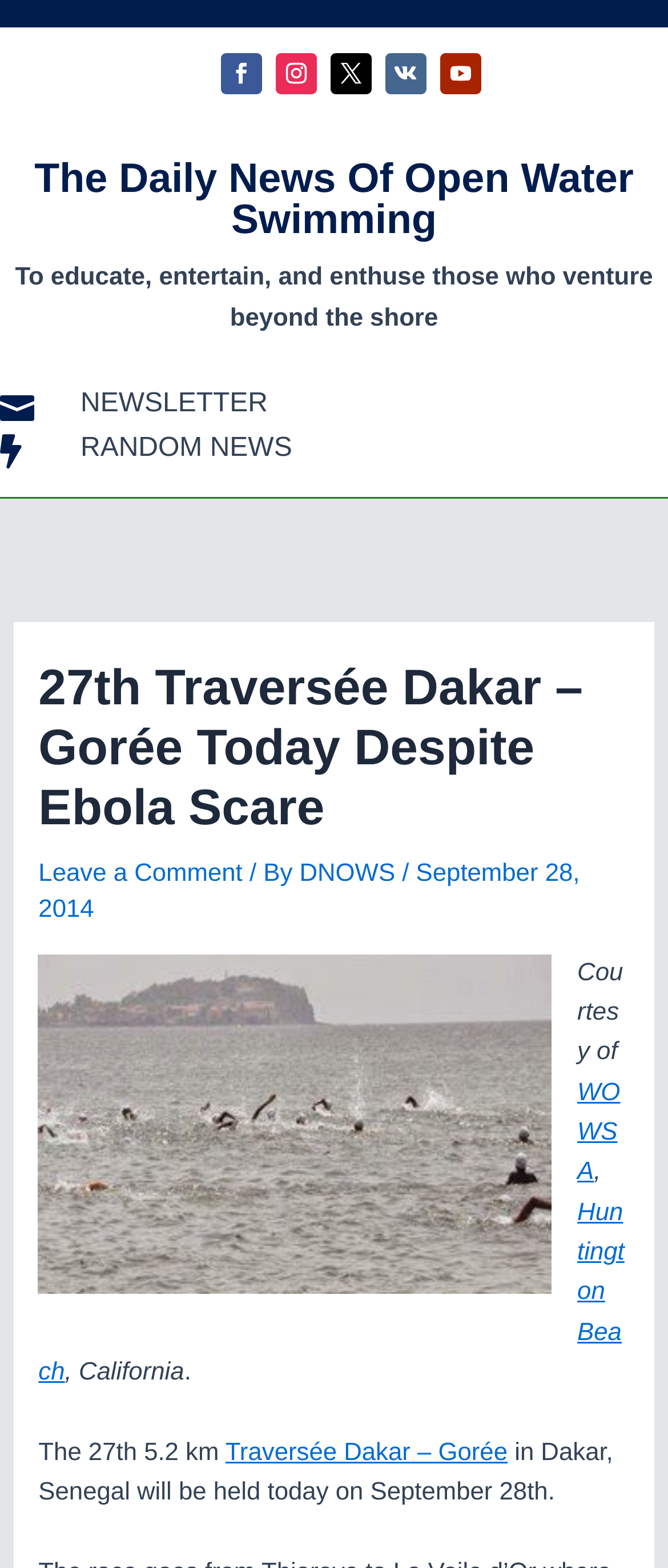Based on the image, give a detailed response to the question: What is the name of the open water swimming news website?

I found the answer by looking at the heading element with the text 'The Daily News Of Open Water Swimming' which is located at the top of the webpage.